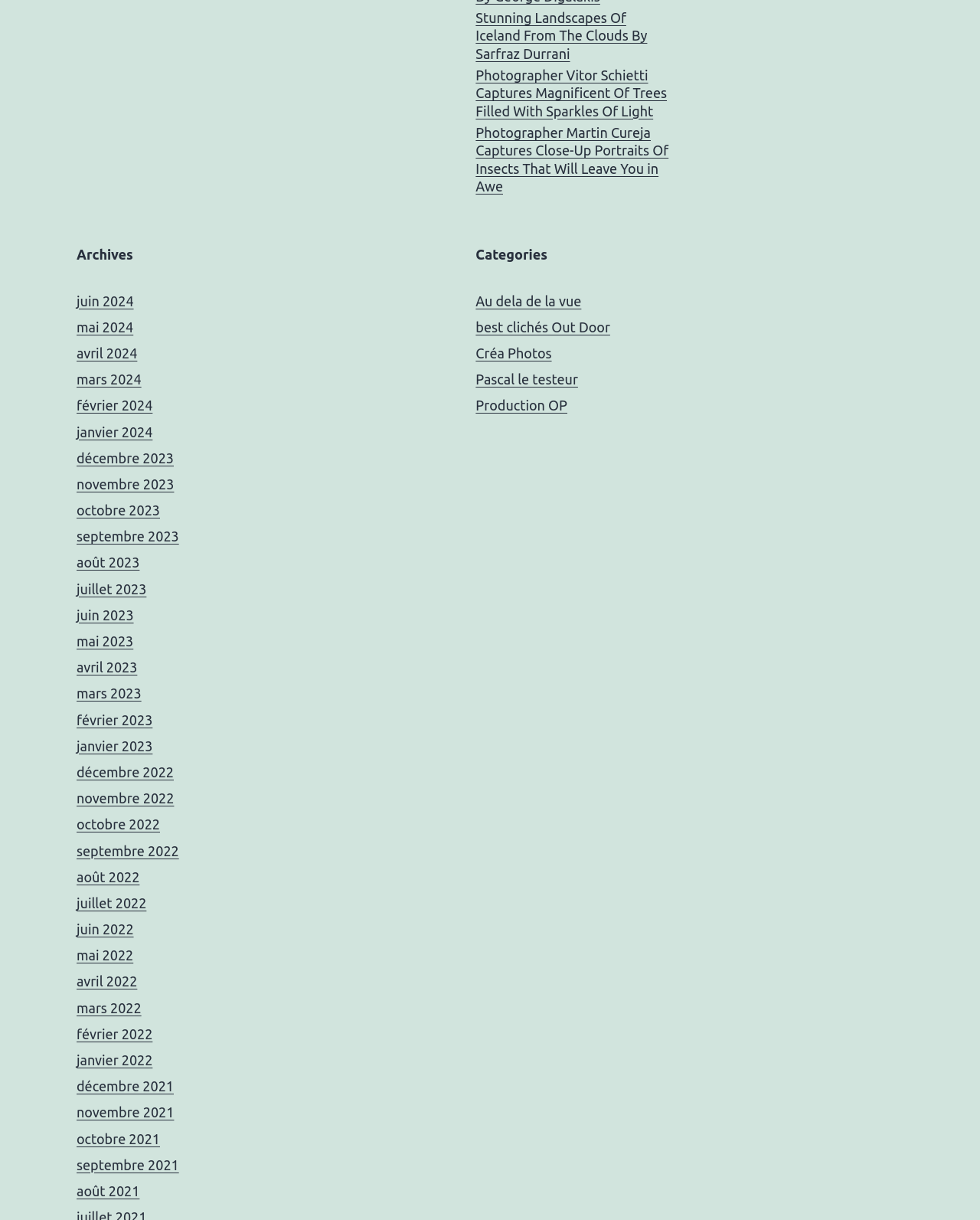Can you pinpoint the bounding box coordinates for the clickable element required for this instruction: "View photographer Sarfraz Durrani's stunning landscapes of Iceland from the clouds"? The coordinates should be four float numbers between 0 and 1, i.e., [left, top, right, bottom].

[0.485, 0.008, 0.684, 0.052]